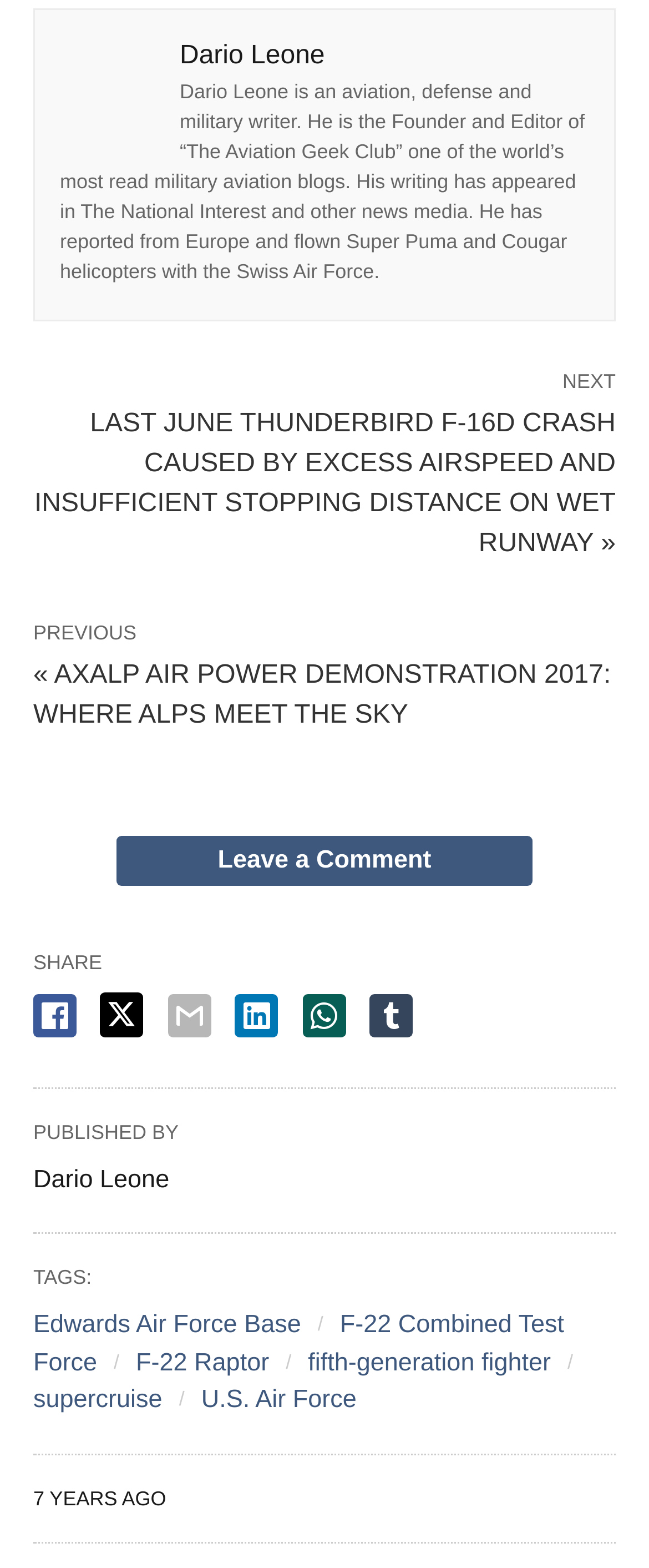What is the name of the founder of 'The Aviation Geek Club'?
Please answer the question with as much detail and depth as you can.

The text mentions that 'Dario Leone is the Founder and Editor of “The Aviation Geek Club” one of the world’s most read military aviation blogs'.